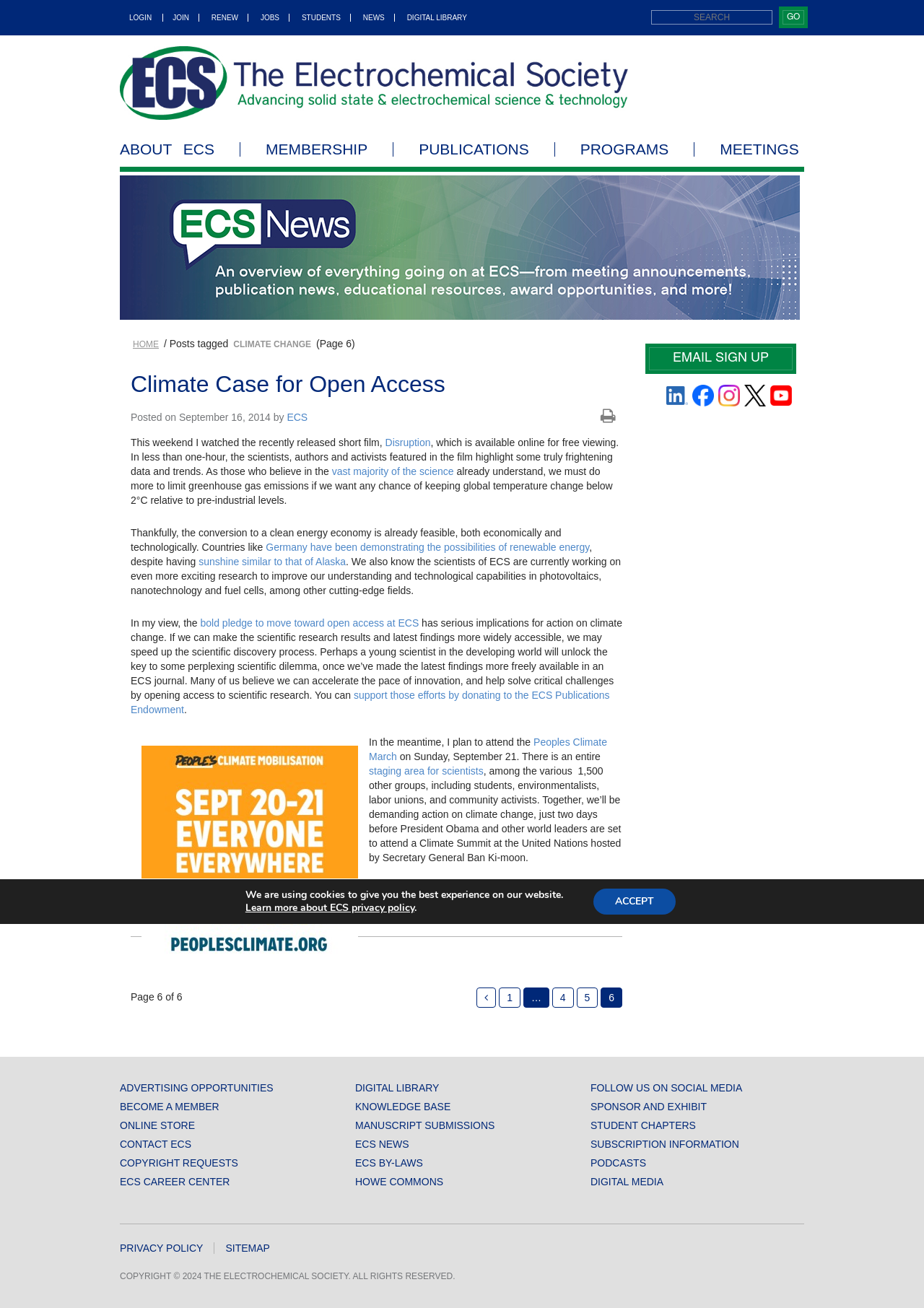Specify the bounding box coordinates of the area to click in order to execute this command: 'attend the Peoples Climate March'. The coordinates should consist of four float numbers ranging from 0 to 1, and should be formatted as [left, top, right, bottom].

[0.399, 0.563, 0.657, 0.583]